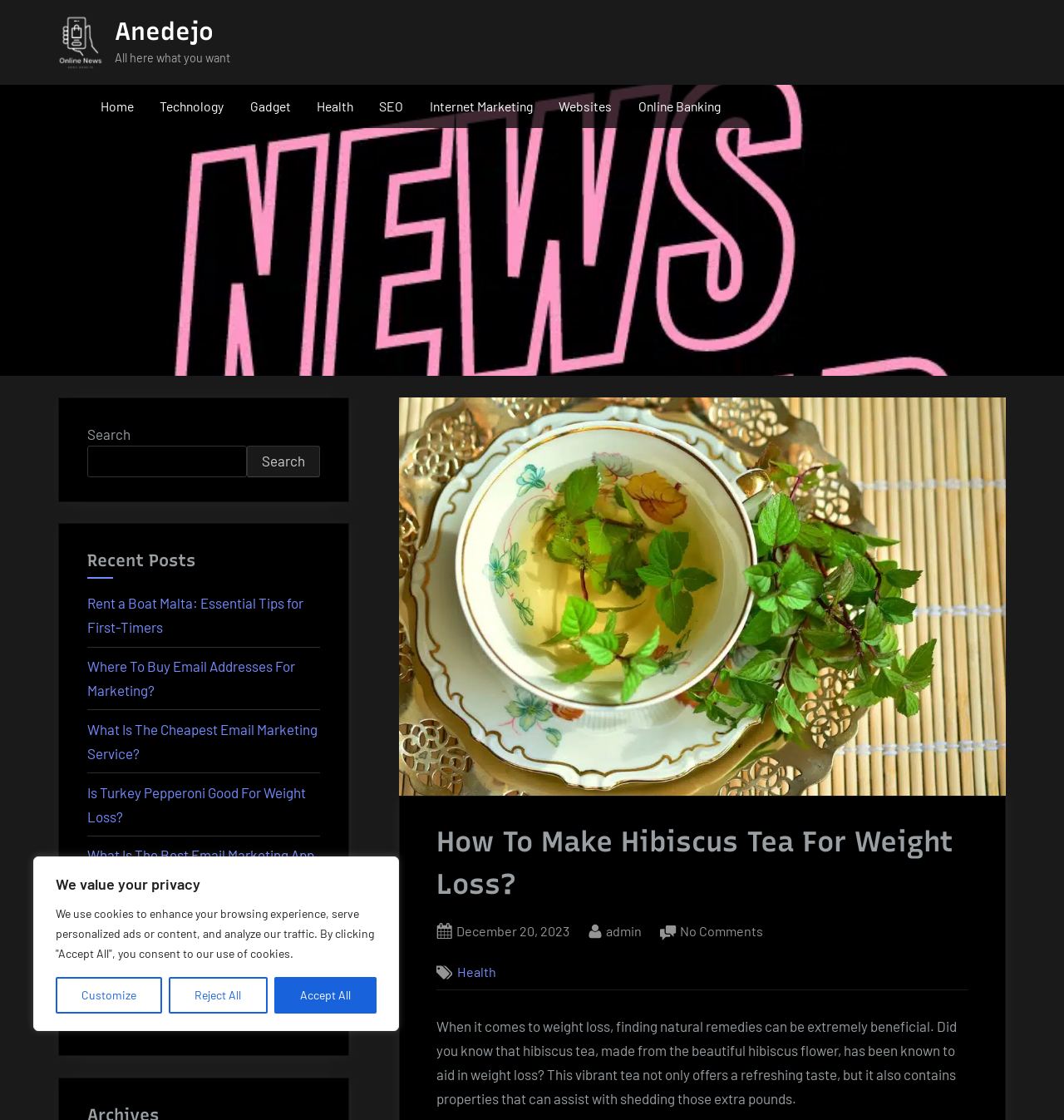What is the category of the article?
Respond to the question with a single word or phrase according to the image.

Health